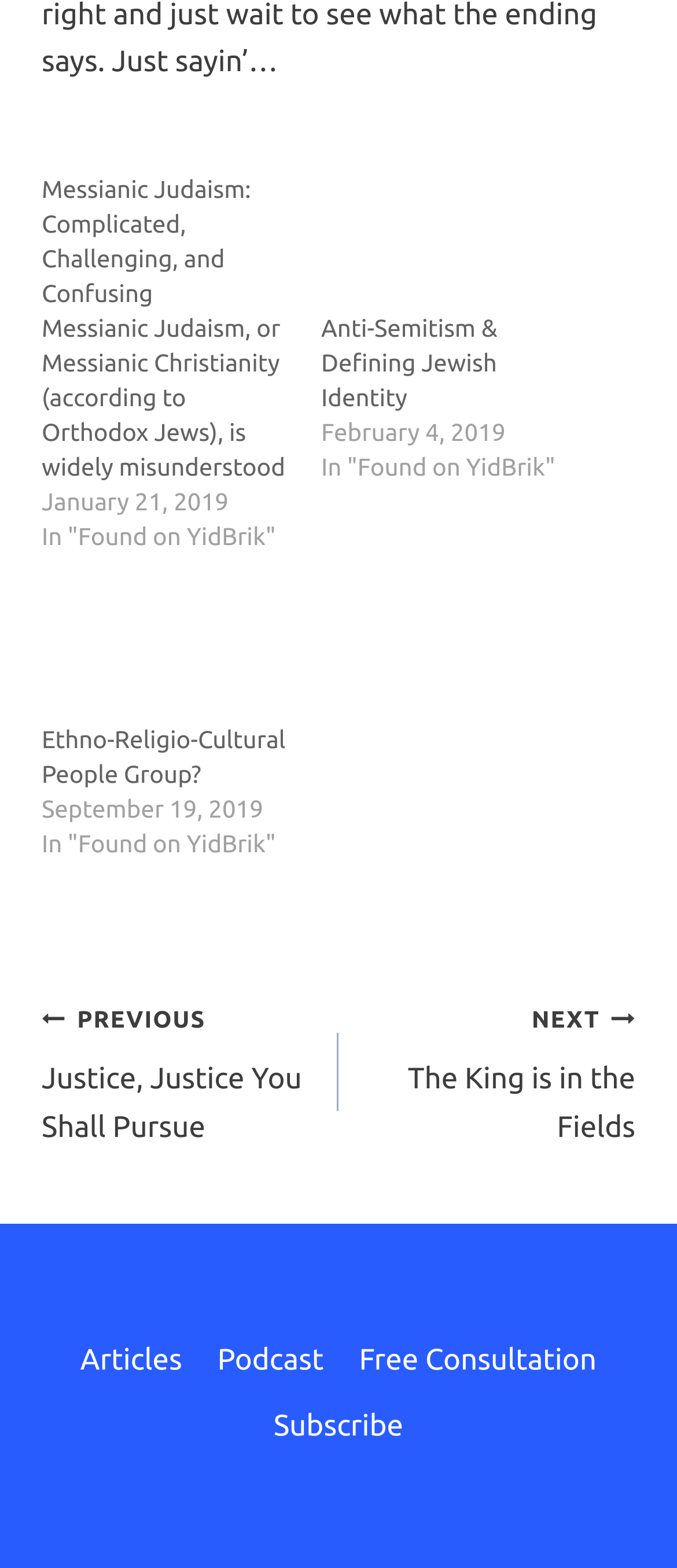Select the bounding box coordinates of the element I need to click to carry out the following instruction: "View Communities of Floyd County".

None